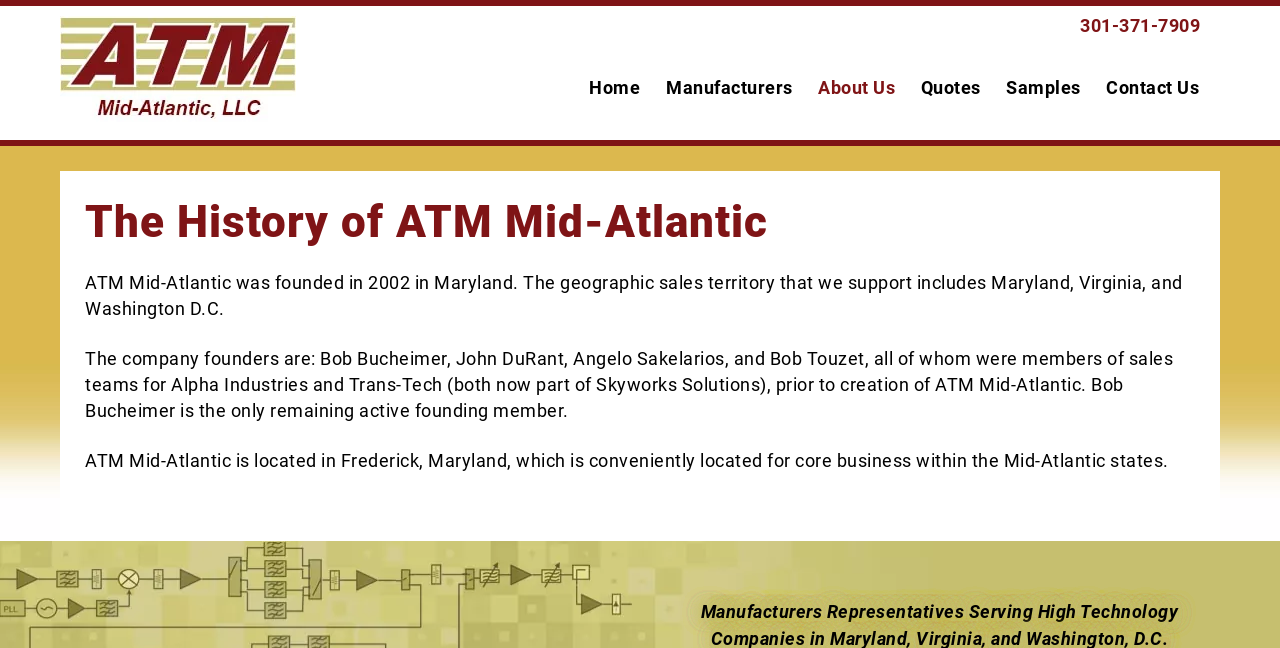Find the bounding box coordinates of the clickable area that will achieve the following instruction: "visit the 'Manufacturers' page".

[0.512, 0.099, 0.627, 0.172]